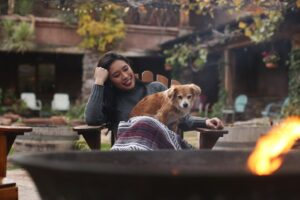Give an elaborate caption for the image.

In this inviting scene at El Portal Sedona Hotel, a woman relaxes in a cozy outdoor setting, seated comfortably in a rustic wooden chair. She appears joyful, with a wide smile, as she enjoys the company of a small dog nestled beside her. The warm ambiance is enhanced by a glowing firepit in the foreground, casting a soft light on their faces. The background reveals a tastefully designed courtyard characterized by Southwestern architectural elements and lush greenery, embodying the hotel's pet-friendly atmosphere. This image perfectly captures the essence of relaxation and companionship in a beautiful setting, highlighting the unique experience offered at El Portal Sedona Hotel.